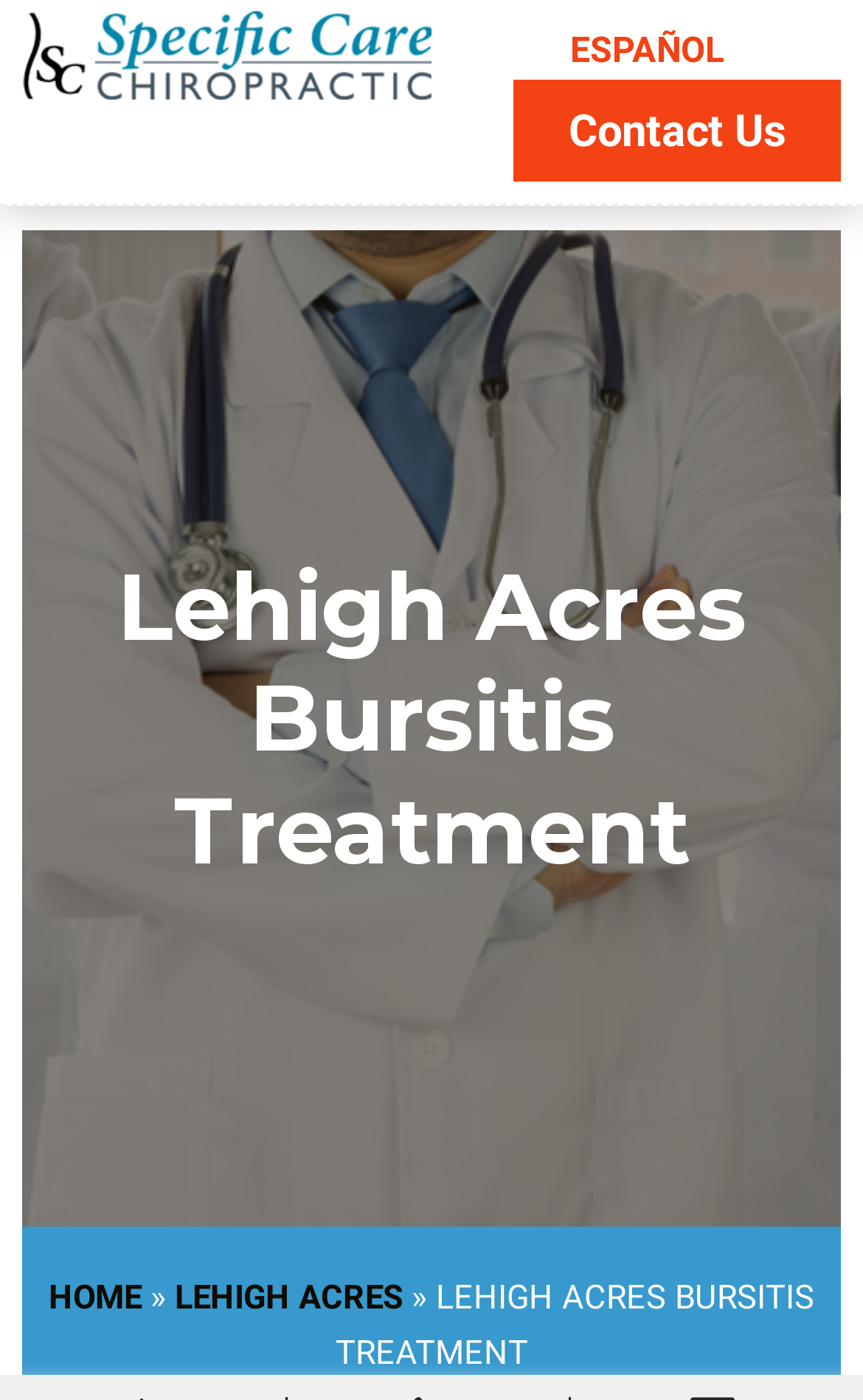Determine the bounding box coordinates for the UI element described. Format the coordinates as (top-left x, top-left y, bottom-right x, bottom-right y) and ensure all values are between 0 and 1. Element description: Home

[0.056, 0.912, 0.164, 0.94]